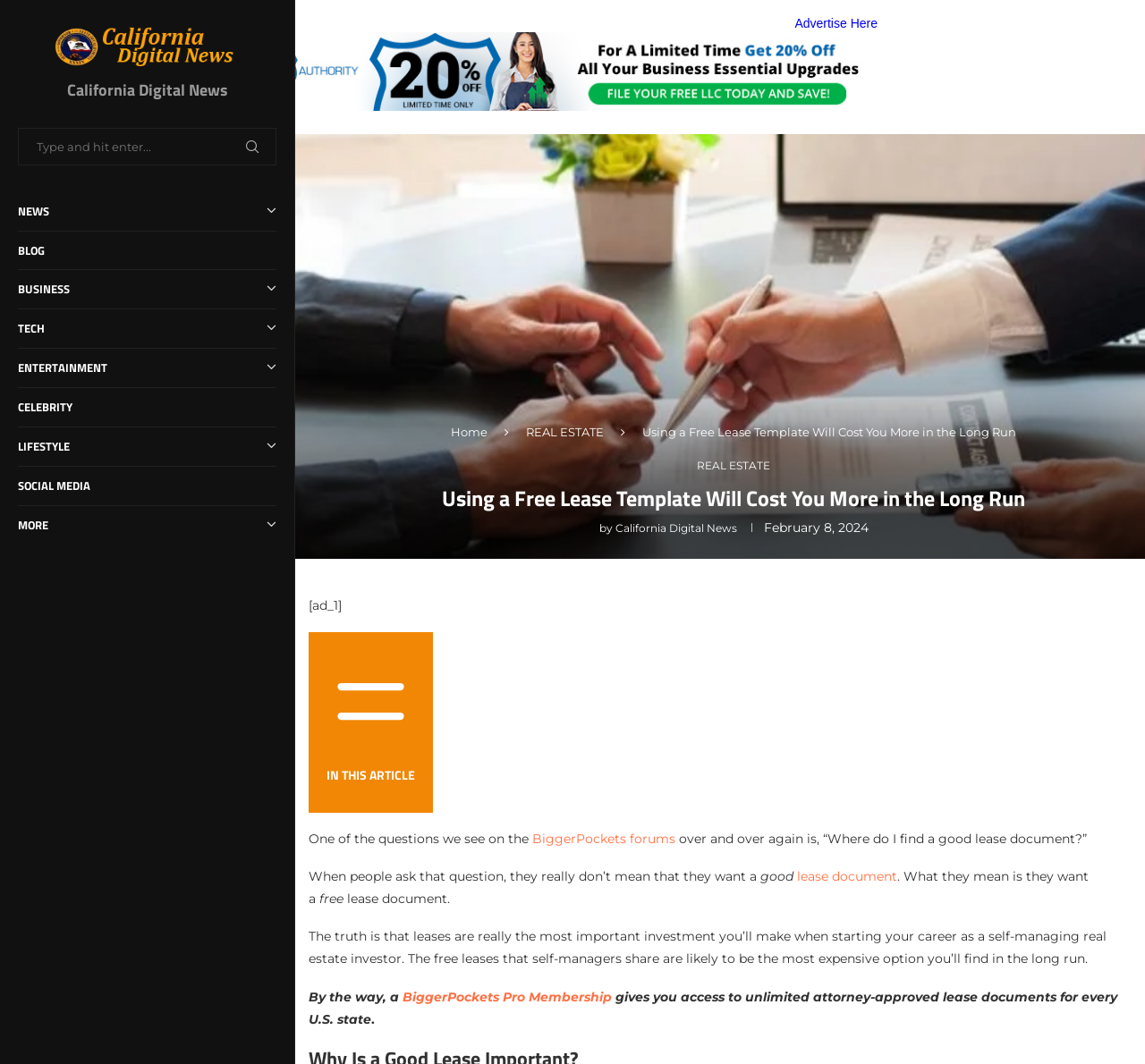Using the element description name="s" placeholder="Type and hit enter...", predict the bounding box coordinates for the UI element. Provide the coordinates in (top-left x, top-left y, bottom-right x, bottom-right y) format with values ranging from 0 to 1.

[0.016, 0.12, 0.241, 0.155]